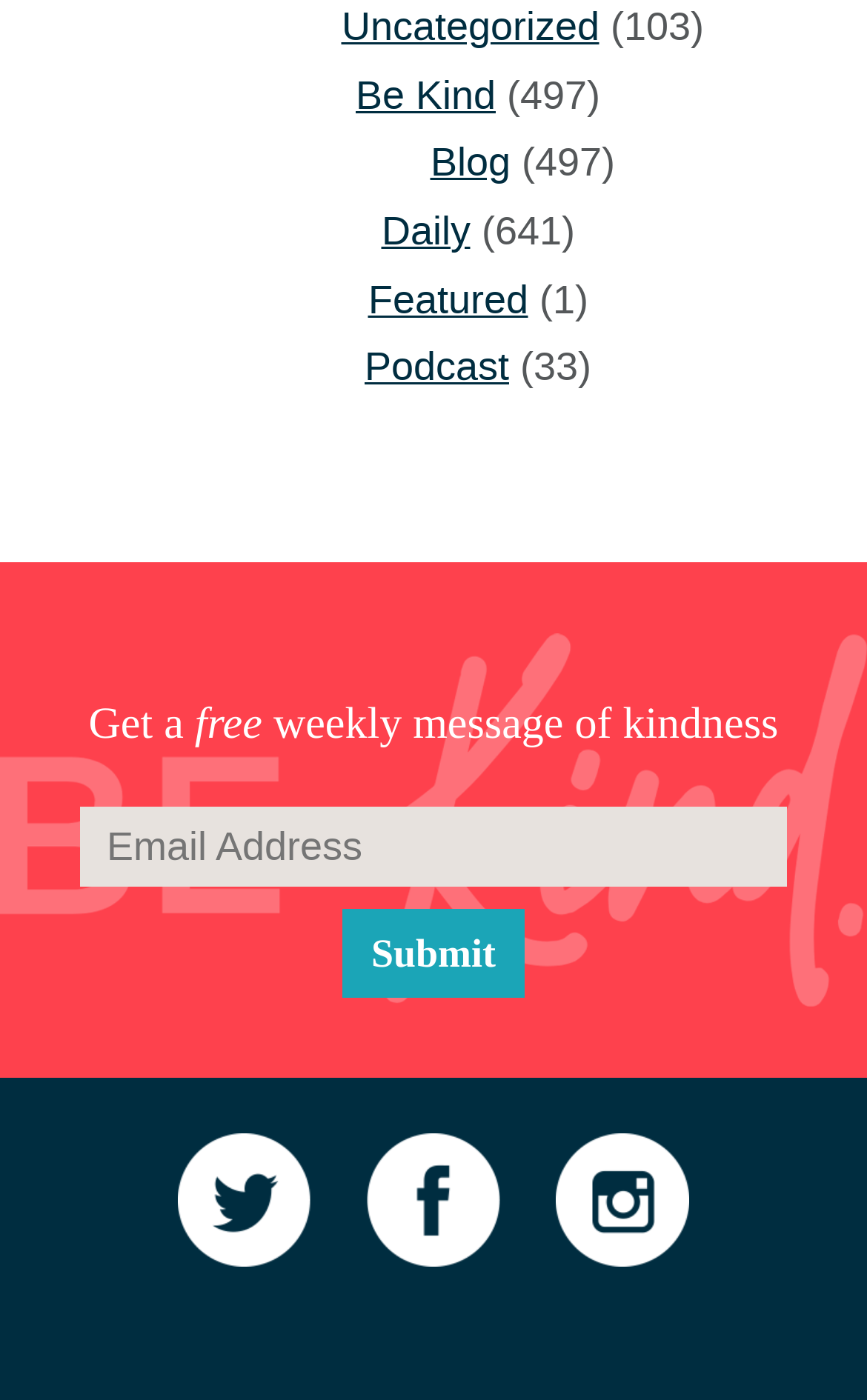Determine the bounding box for the UI element that matches this description: "AdYBSfEb9DpY".

None